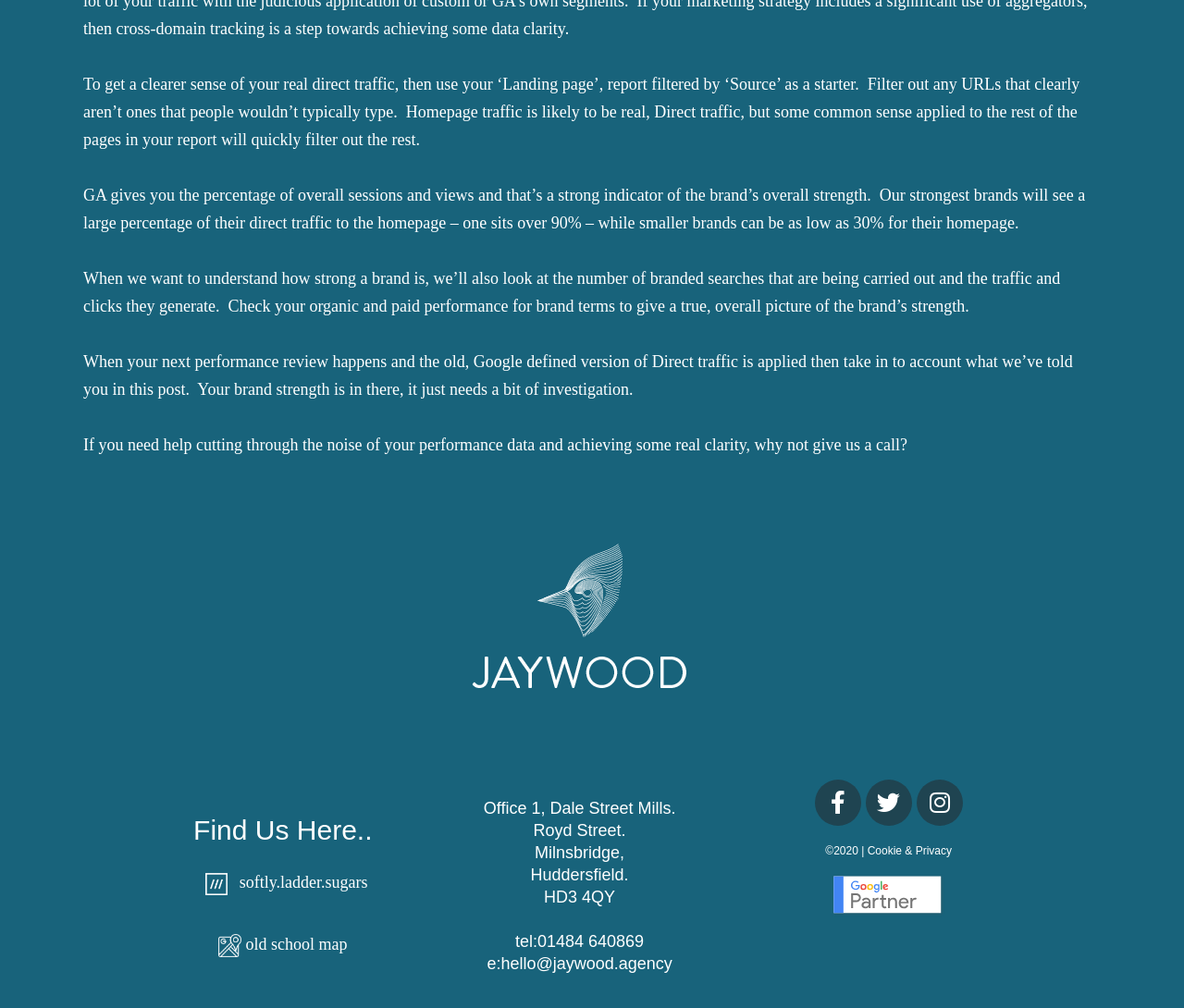Find the UI element described as: "title="Levity CropScience Appoints Jordanian Distributor"" and predict its bounding box coordinates. Ensure the coordinates are four float numbers between 0 and 1, [left, top, right, bottom].

None